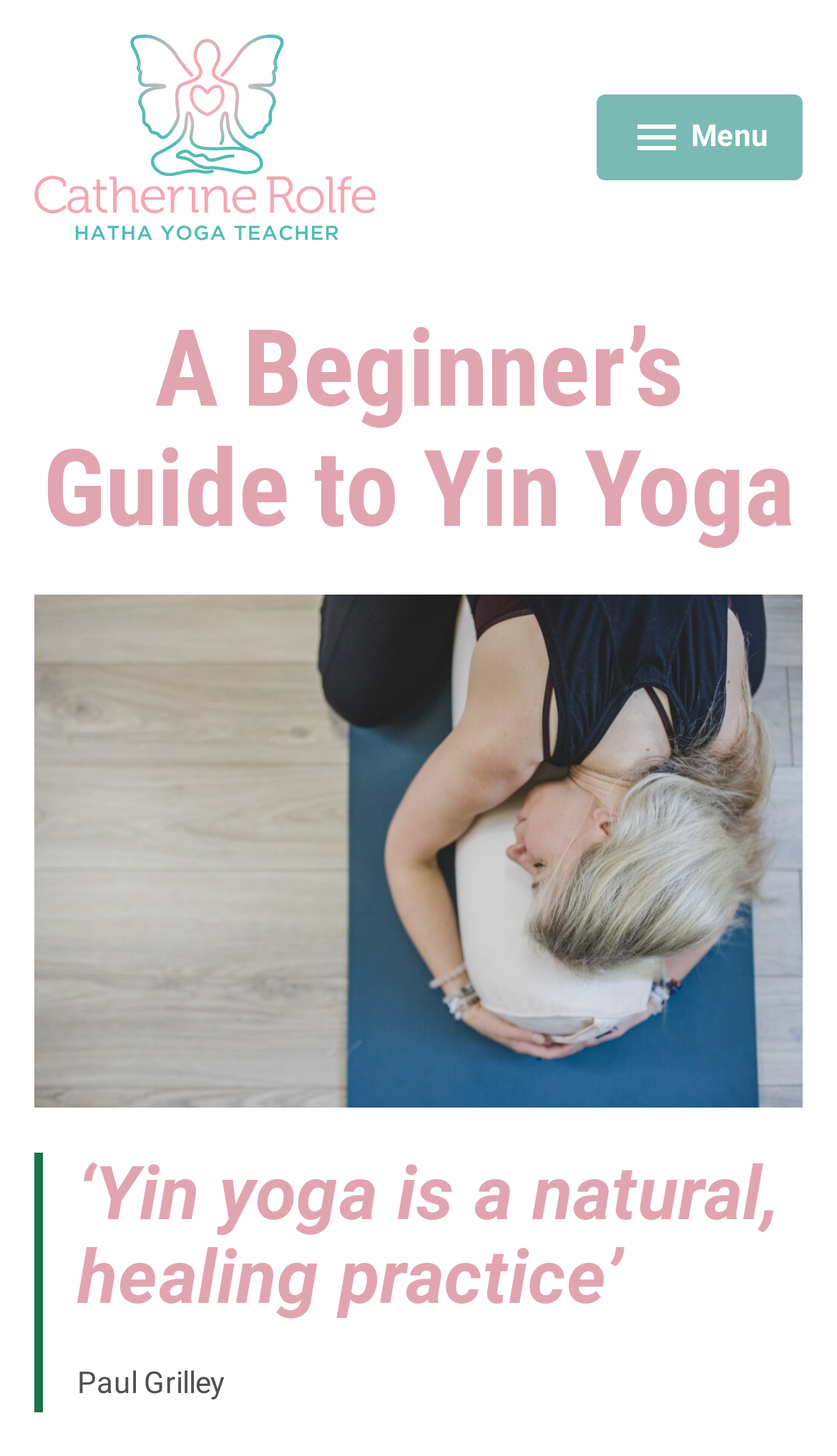What is the topic of the image in the figure element?
Provide an in-depth answer to the question, covering all aspects.

Although the image is not explicitly described, the context of the webpage and the presence of the figure element within the HeaderAsNonLandmark element suggest that the image is related to Yin yoga, which is the main topic of the webpage.